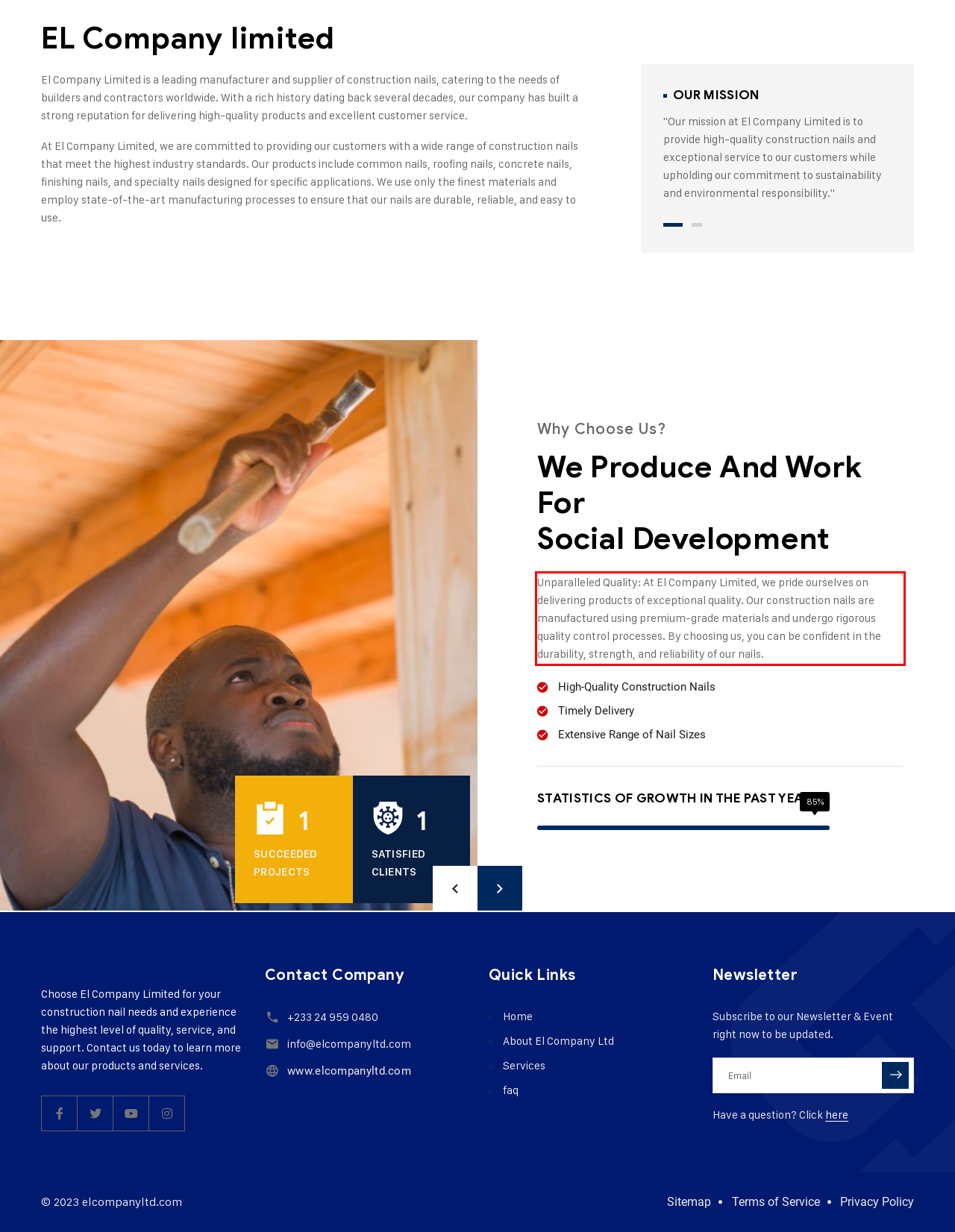Within the screenshot of a webpage, identify the red bounding box and perform OCR to capture the text content it contains.

Unparalleled Quality: At El Company Limited, we pride ourselves on delivering products of exceptional quality. Our construction nails are manufactured using premium-grade materials and undergo rigorous quality control processes. By choosing us, you can be confident in the durability, strength, and reliability of our nails.